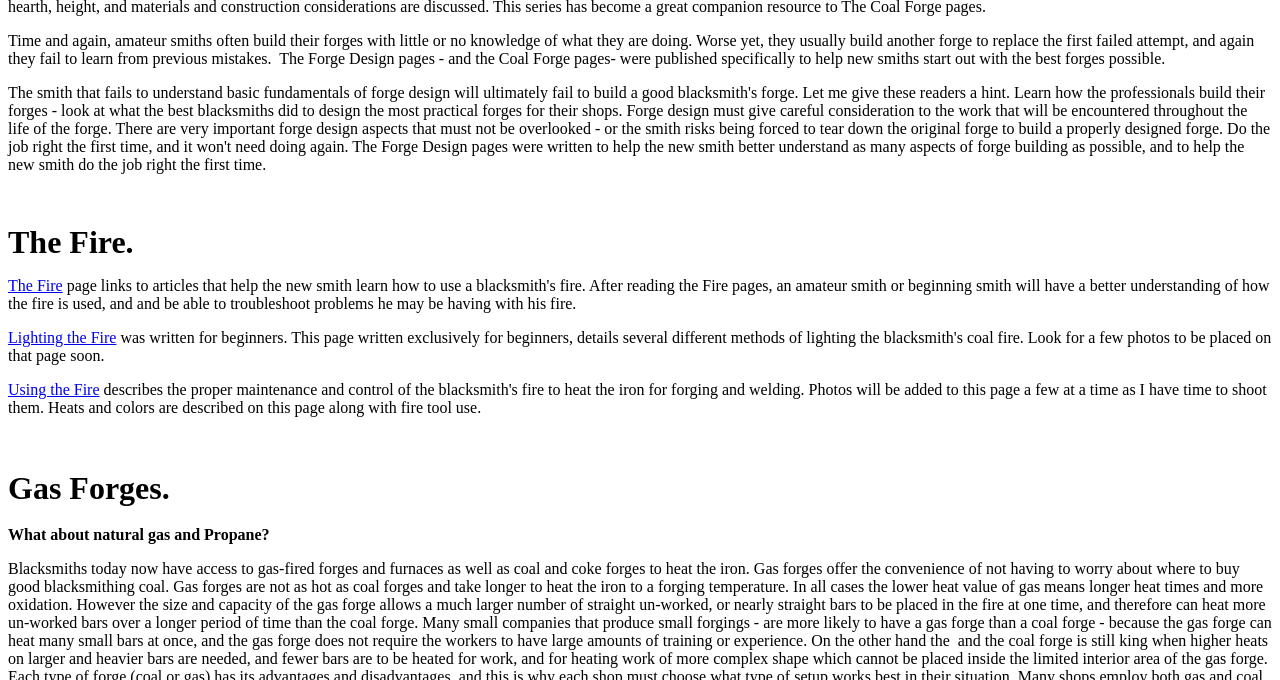Using the details in the image, give a detailed response to the question below:
How many links are there on the webpage?

There are three links on the webpage, which are 'The Fire', 'Lighting the Fire', and 'Using the Fire', all of which are related to forge design and are located below the heading 'The Fire'.